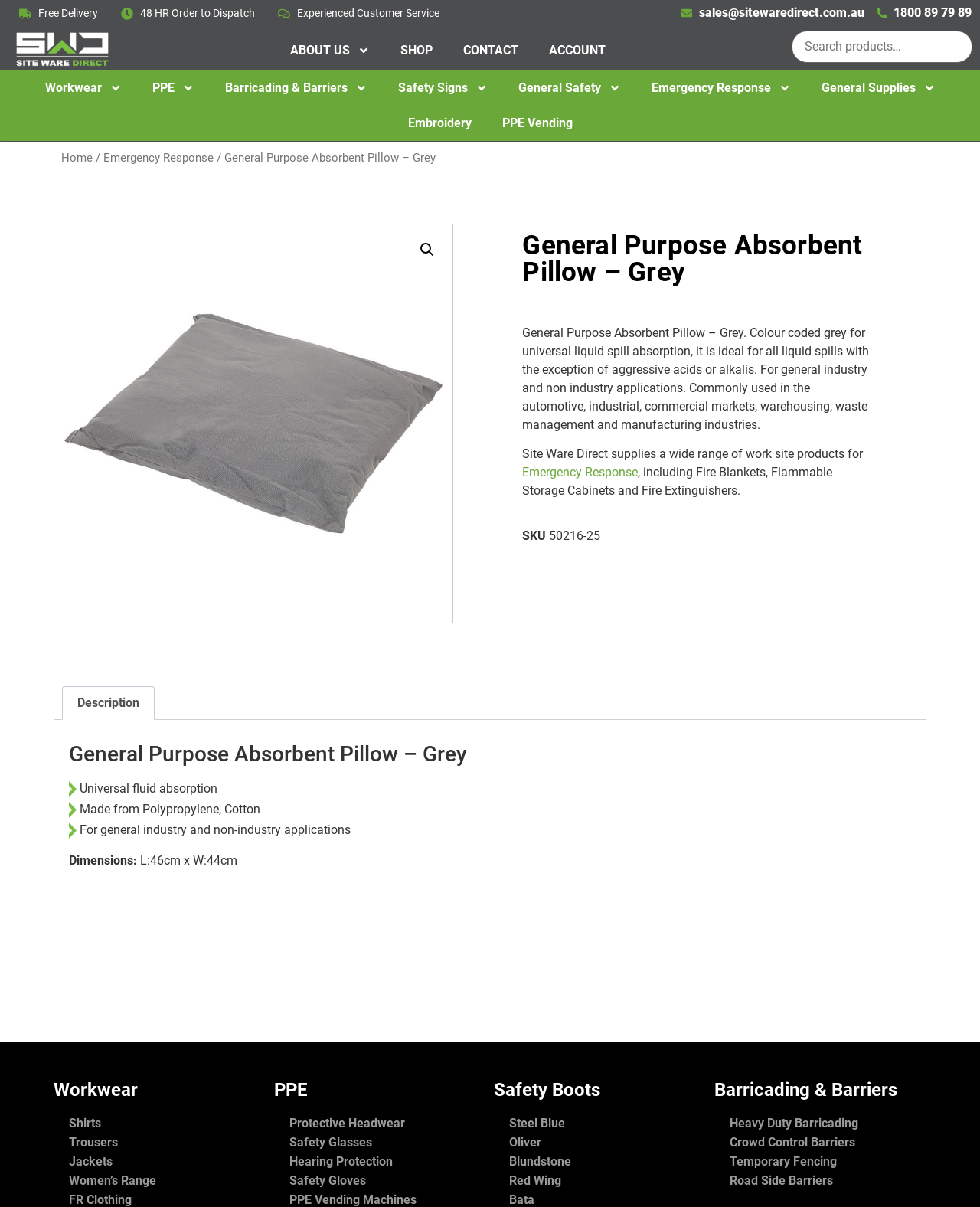Locate the bounding box coordinates of the clickable part needed for the task: "Contact us".

[0.457, 0.027, 0.544, 0.056]